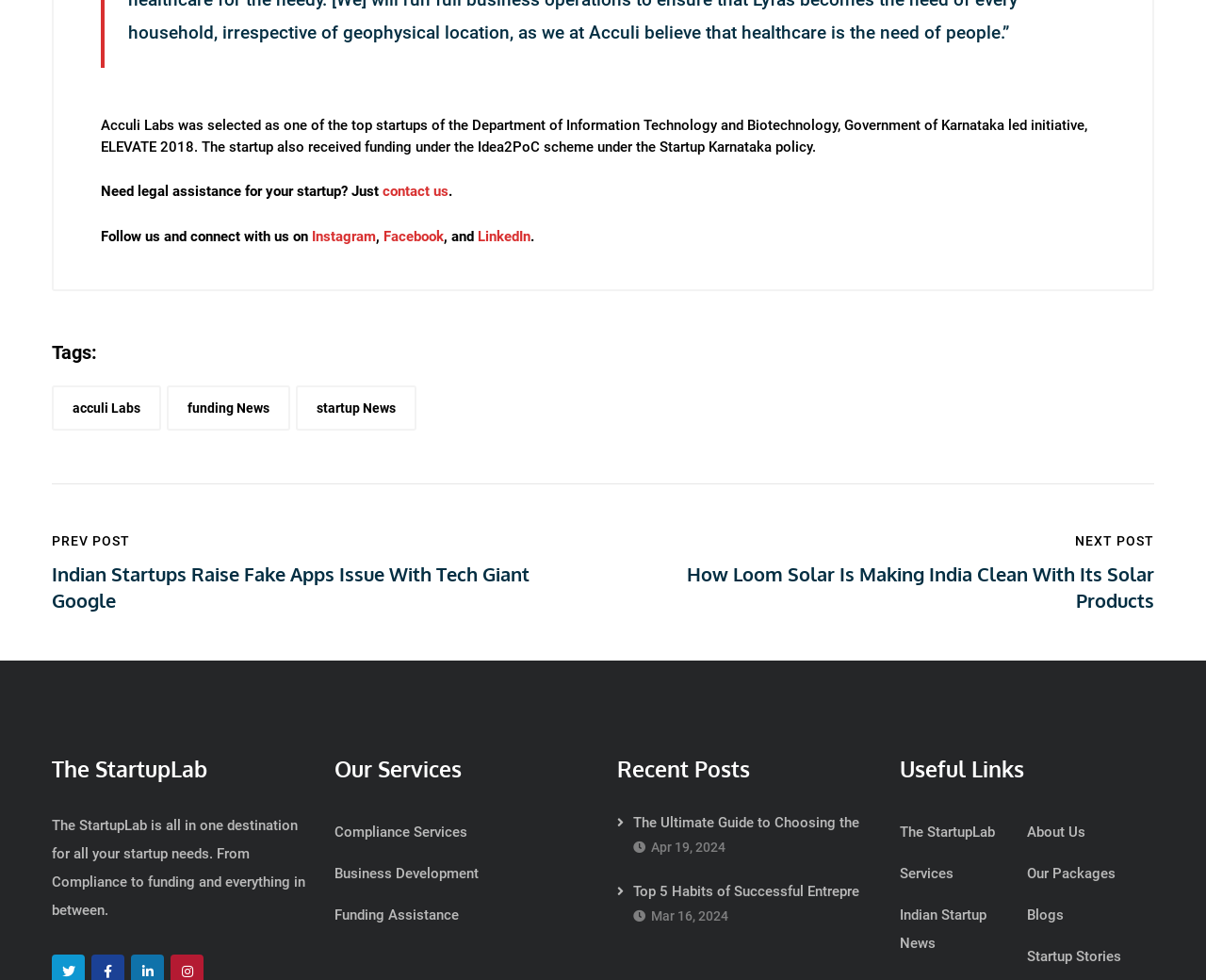Please specify the bounding box coordinates of the area that should be clicked to accomplish the following instruction: "follow us on Instagram". The coordinates should consist of four float numbers between 0 and 1, i.e., [left, top, right, bottom].

[0.259, 0.233, 0.312, 0.25]